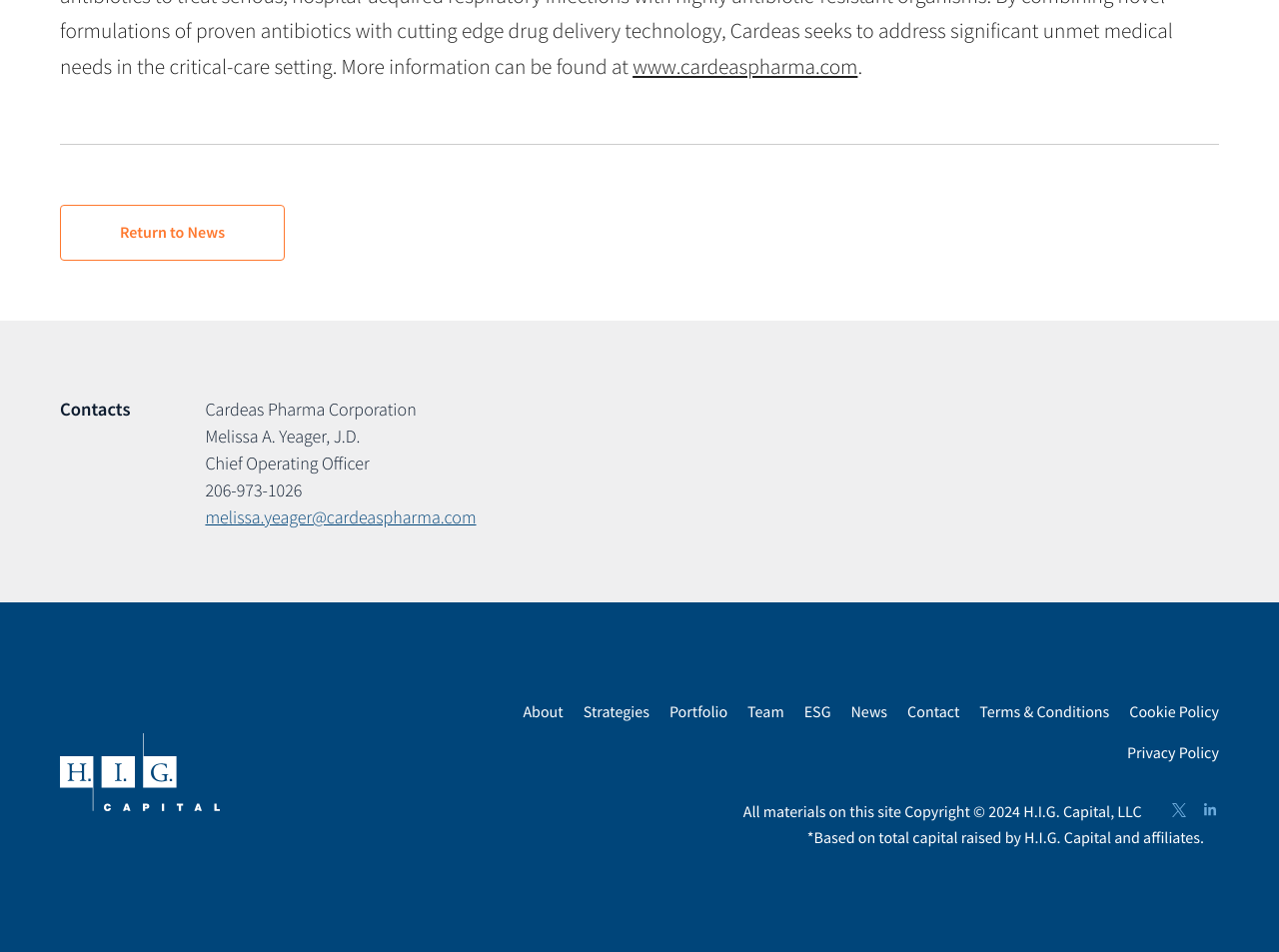Please examine the image and provide a detailed answer to the question: What is the name of the company that owns the copyright of this website?

I found the answer by looking at the StaticText element with the text 'All materials on this site Copyright © 2024 H.I.G. Capital, LLC' which is located at the bottom of the webpage.